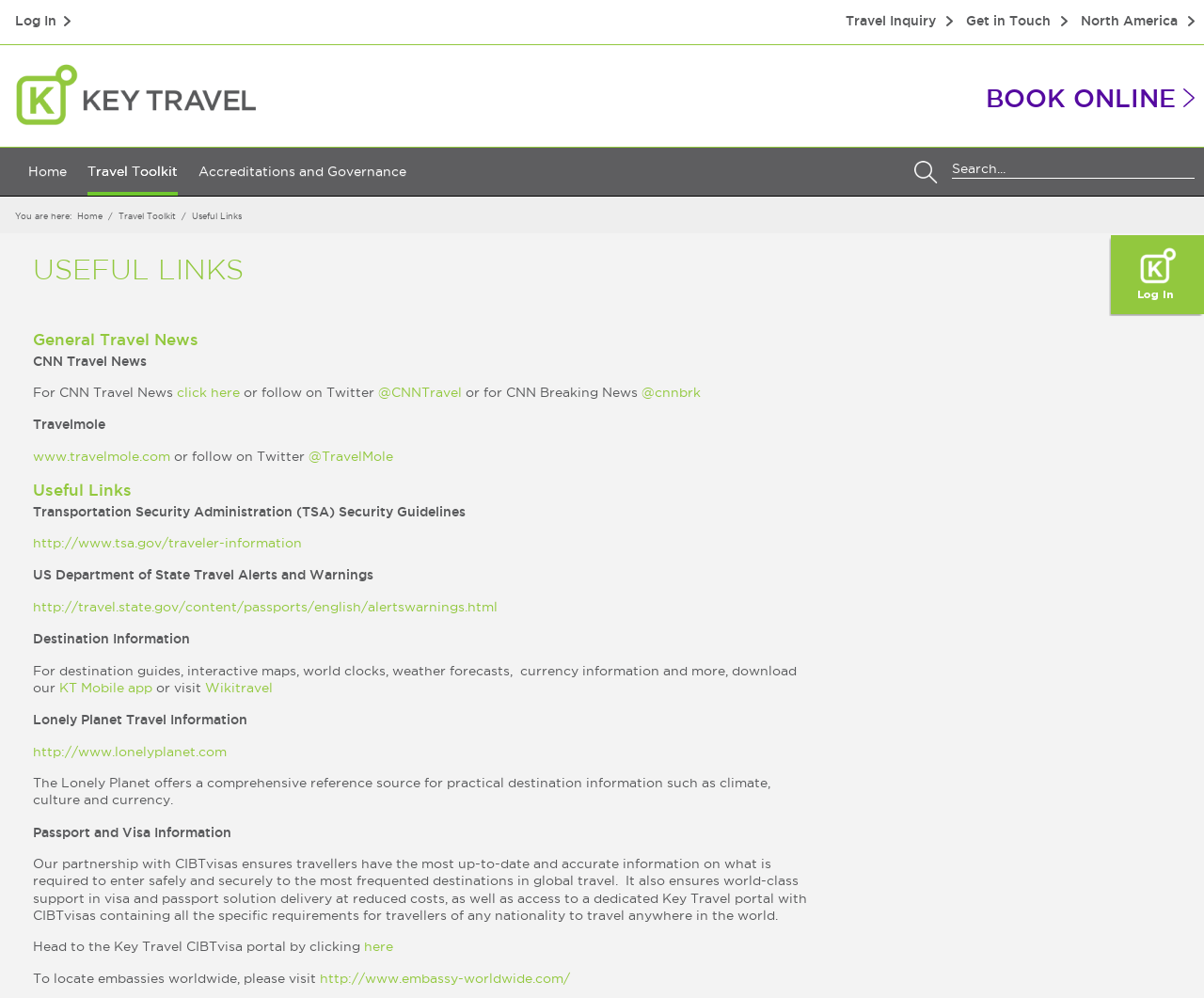Identify the bounding box coordinates for the UI element described as follows: "Travel Toolkit". Ensure the coordinates are four float numbers between 0 and 1, formatted as [left, top, right, bottom].

[0.098, 0.211, 0.146, 0.222]